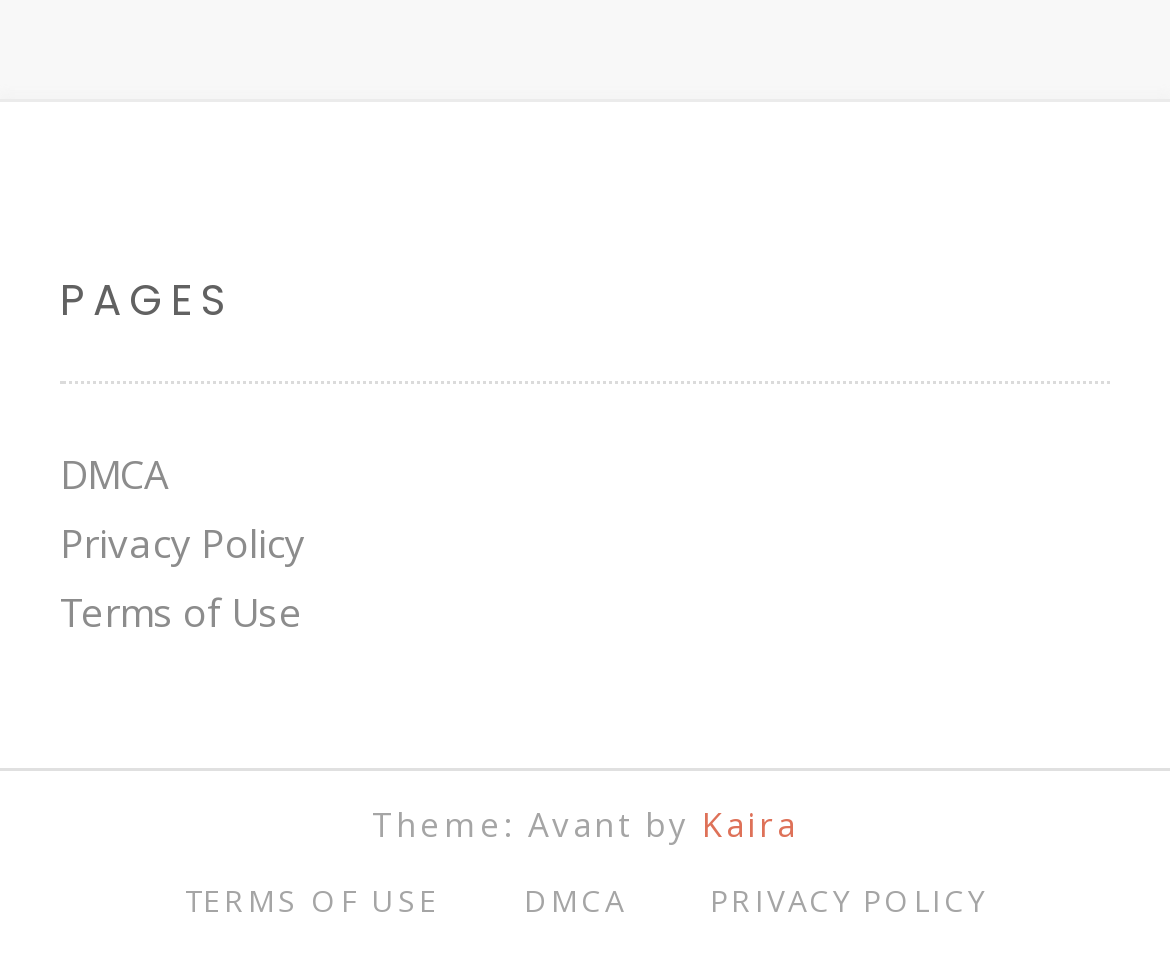Provide a single word or phrase answer to the question: 
What is the second link in the contentinfo section?

DMCA